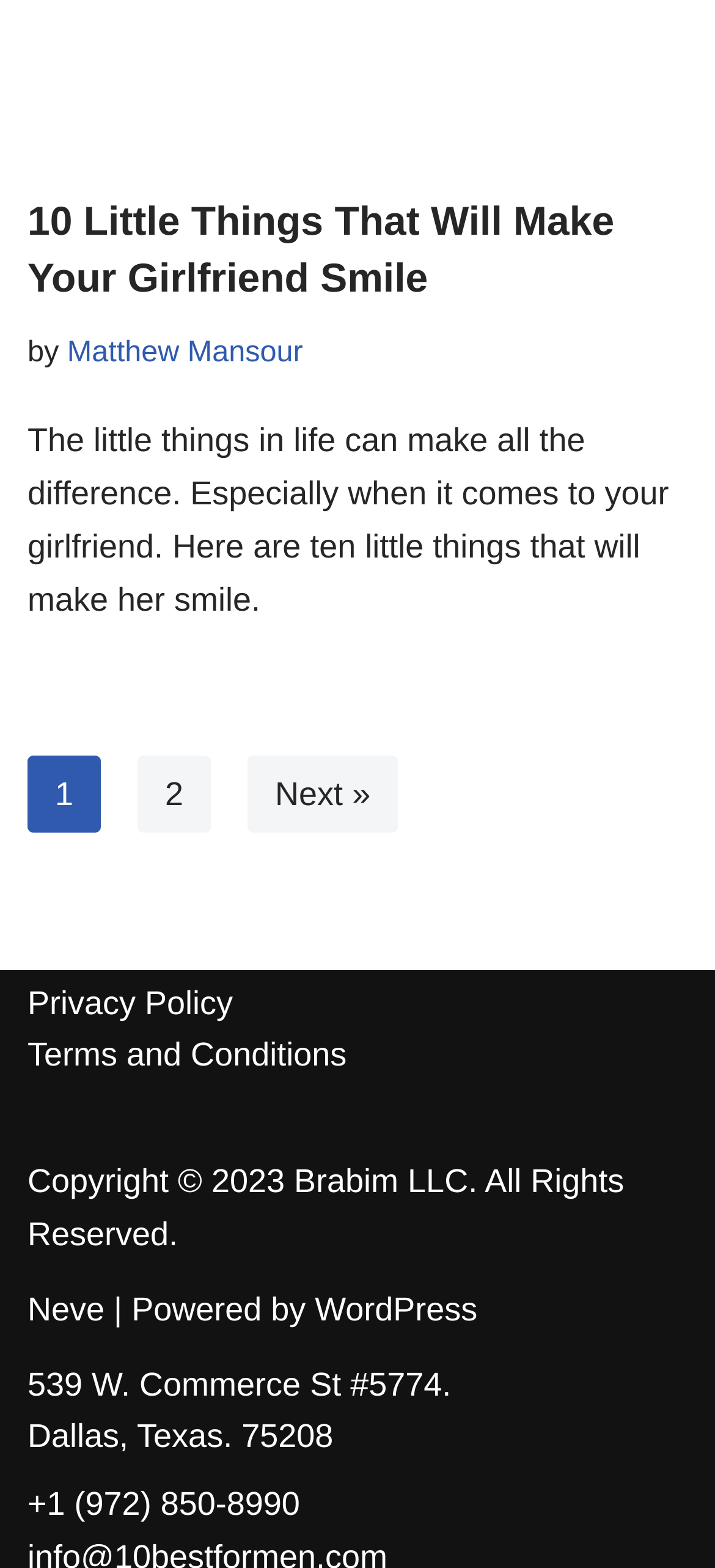Please determine the bounding box coordinates for the UI element described here. Use the format (top-left x, top-left y, bottom-right x, bottom-right y) with values bounded between 0 and 1: 2

[0.192, 0.481, 0.295, 0.531]